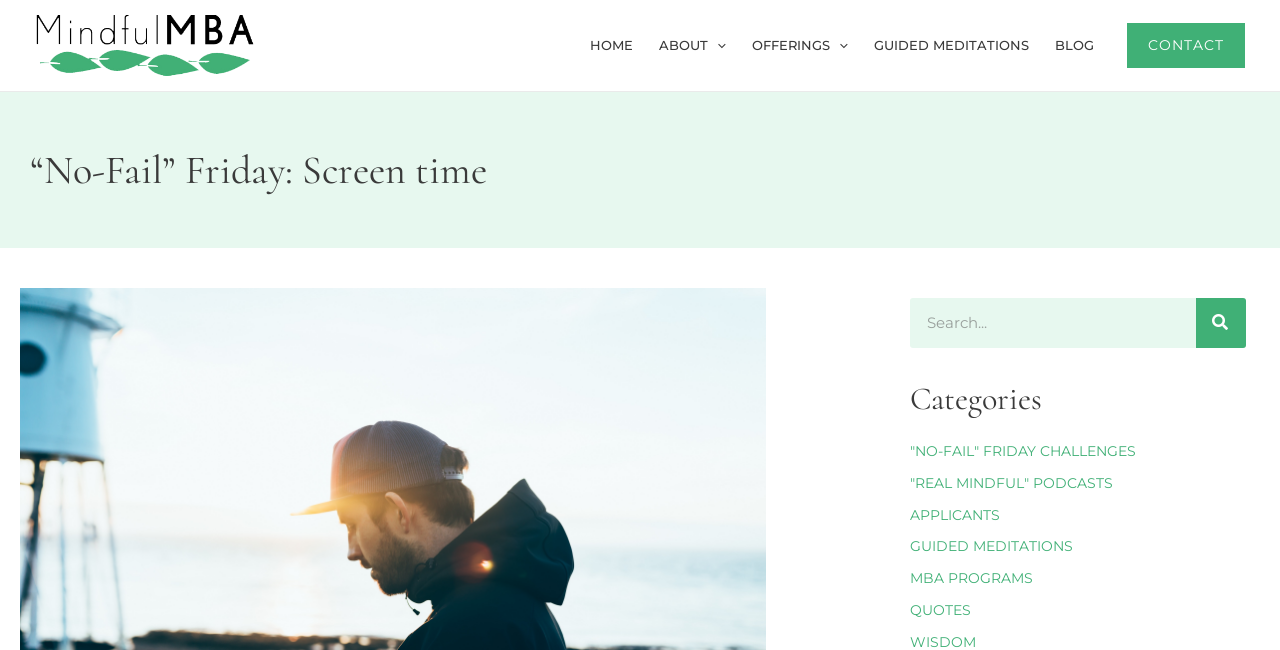Please answer the following question as detailed as possible based on the image: 
How many search box elements are there?

I found one search box element with the label 'Search' under the search element.